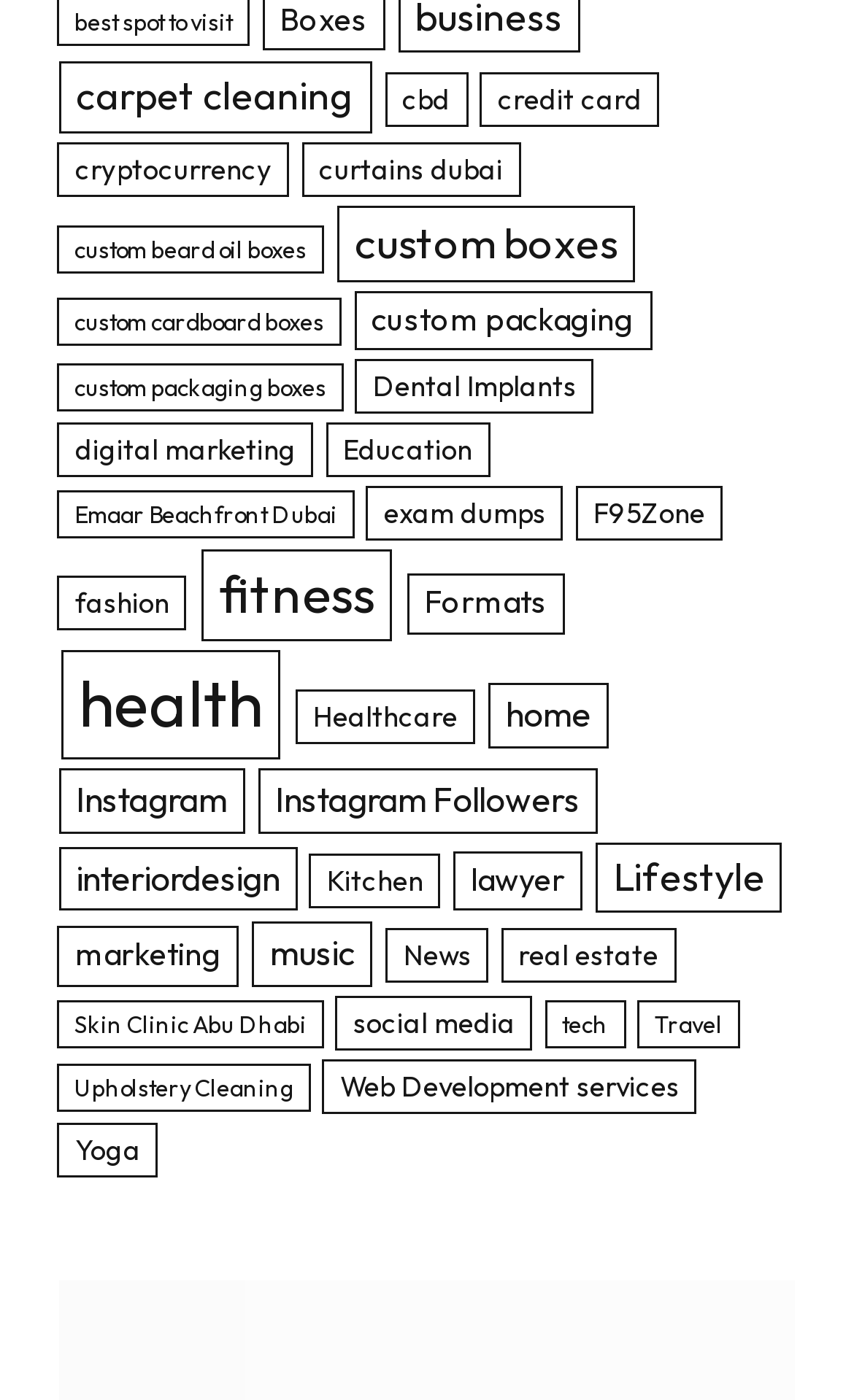Please find the bounding box coordinates of the element's region to be clicked to carry out this instruction: "explore health".

[0.072, 0.465, 0.328, 0.543]